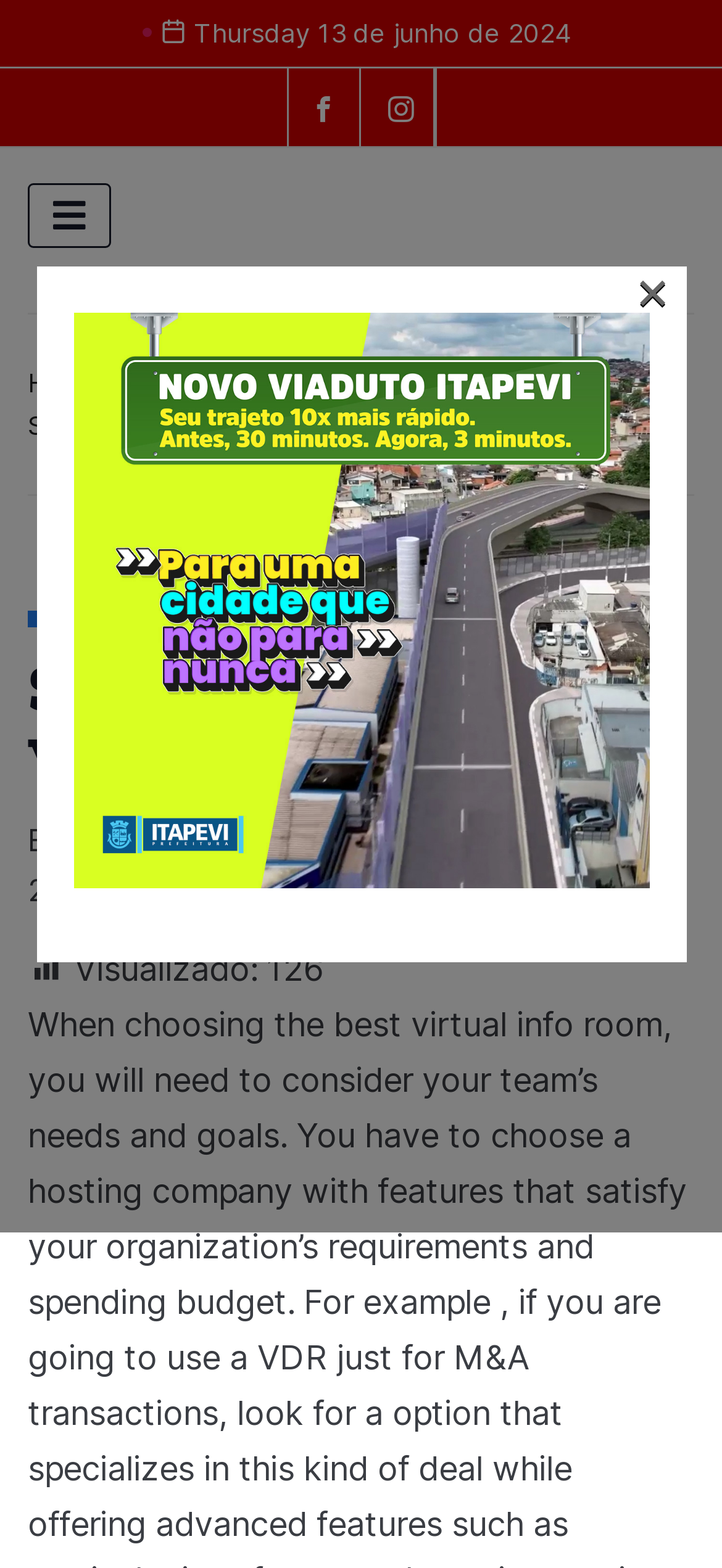Provide the bounding box coordinates of the HTML element described by the text: "Dijavan Ferreira Cruz".

[0.103, 0.52, 0.49, 0.551]